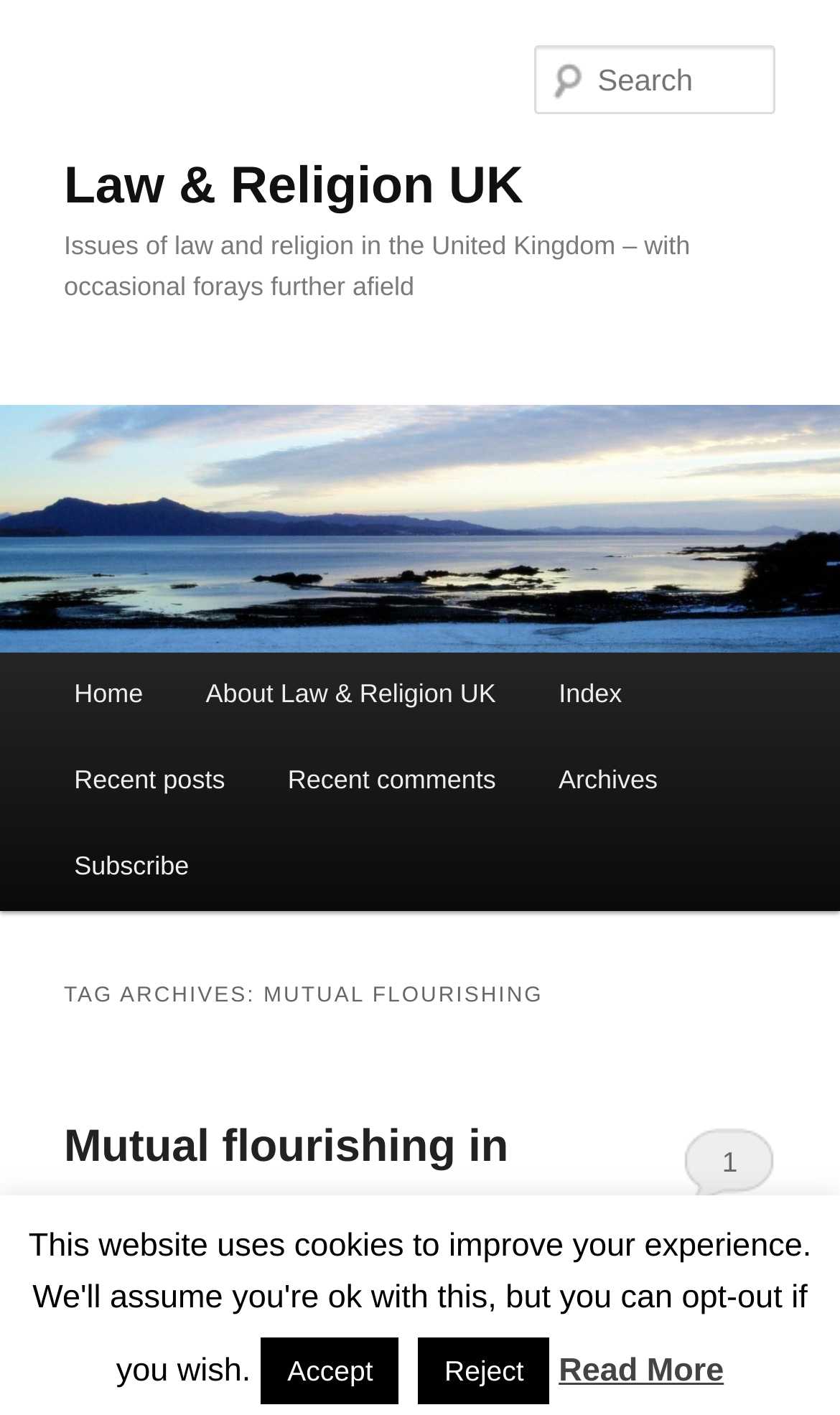Locate the bounding box coordinates of the clickable area to execute the instruction: "read recent posts". Provide the coordinates as four float numbers between 0 and 1, represented as [left, top, right, bottom].

[0.051, 0.523, 0.305, 0.584]